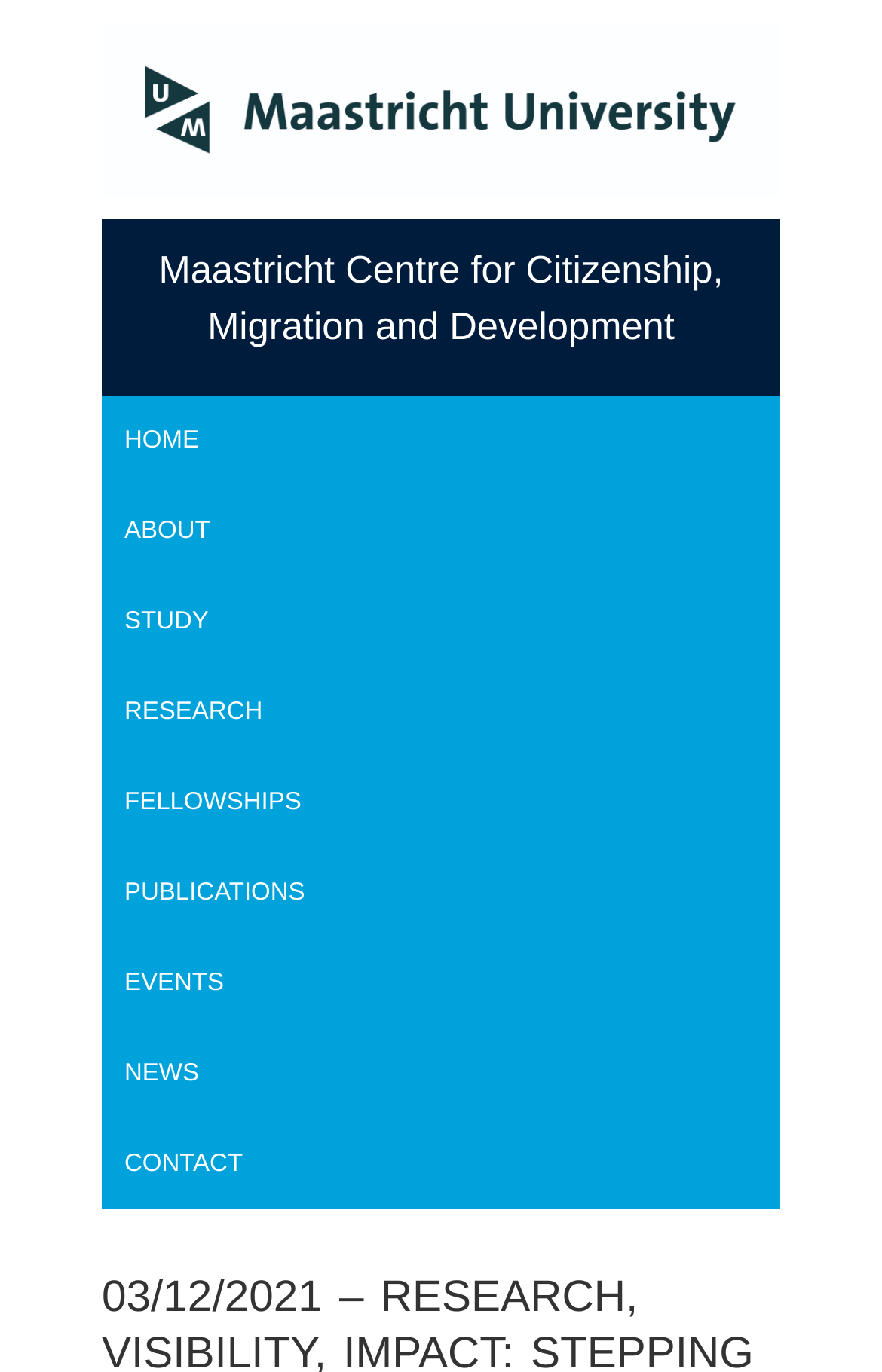Please identify the bounding box coordinates of the element I should click to complete this instruction: 'go to HOME page'. The coordinates should be given as four float numbers between 0 and 1, like this: [left, top, right, bottom].

[0.141, 0.312, 0.226, 0.33]